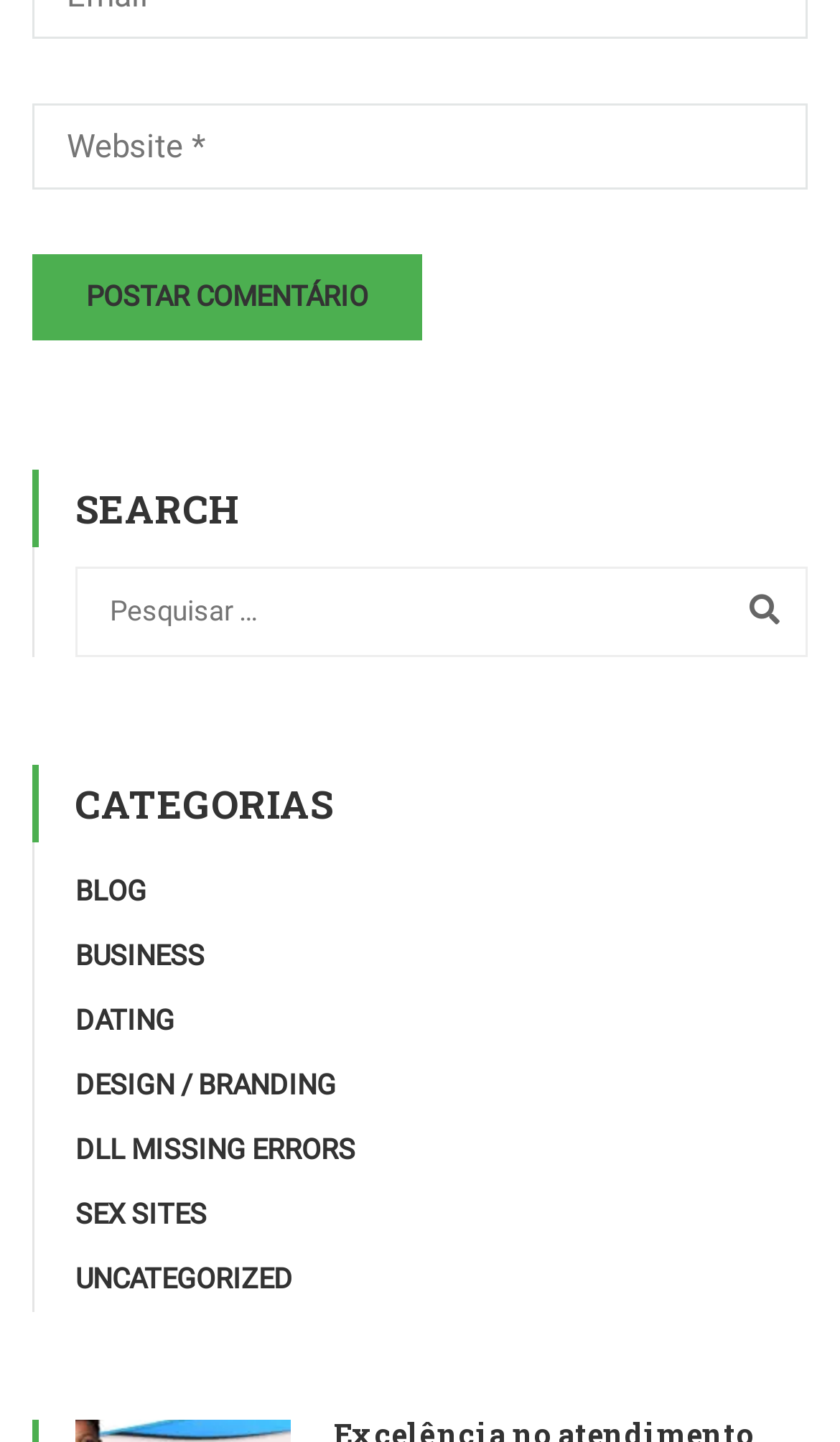Specify the bounding box coordinates of the region I need to click to perform the following instruction: "go to BUSINESS". The coordinates must be four float numbers in the range of 0 to 1, i.e., [left, top, right, bottom].

[0.09, 0.651, 0.244, 0.673]